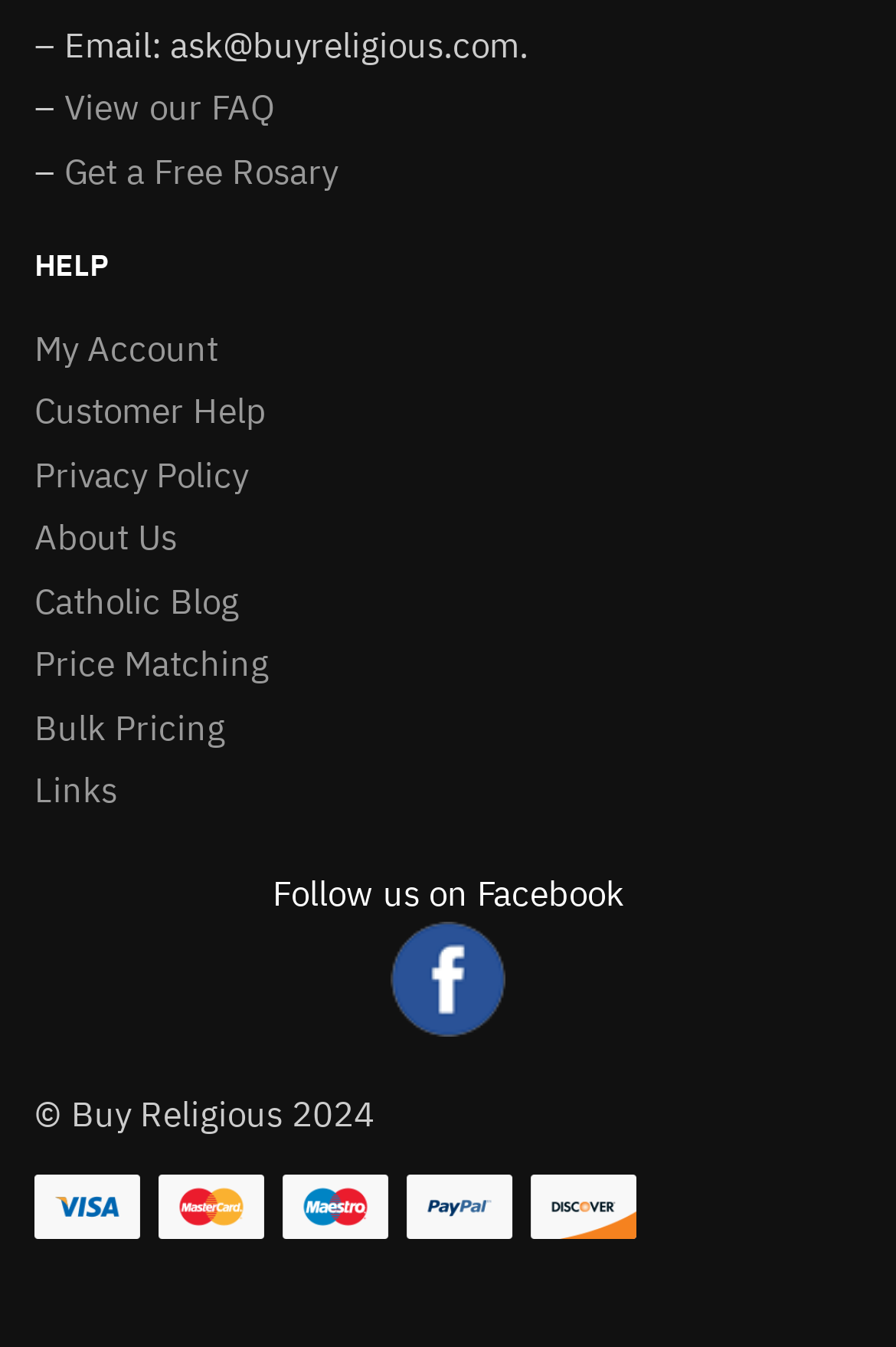Show the bounding box coordinates for the element that needs to be clicked to execute the following instruction: "Follow us on Facebook". Provide the coordinates in the form of four float numbers between 0 and 1, i.e., [left, top, right, bottom].

[0.304, 0.647, 0.696, 0.679]